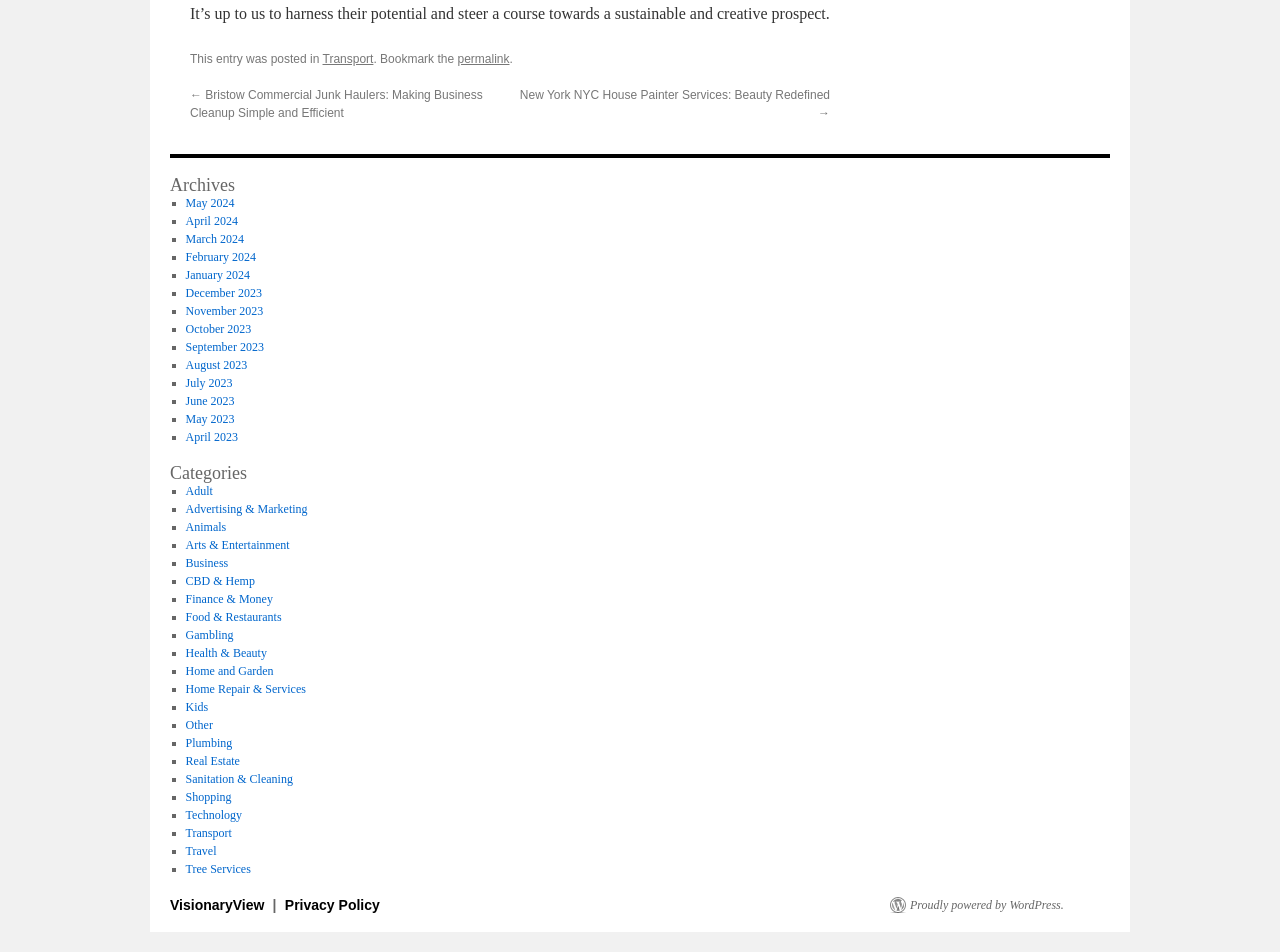Identify the bounding box coordinates for the element you need to click to achieve the following task: "Explore the Transport category". The coordinates must be four float values ranging from 0 to 1, formatted as [left, top, right, bottom].

[0.145, 0.868, 0.181, 0.883]